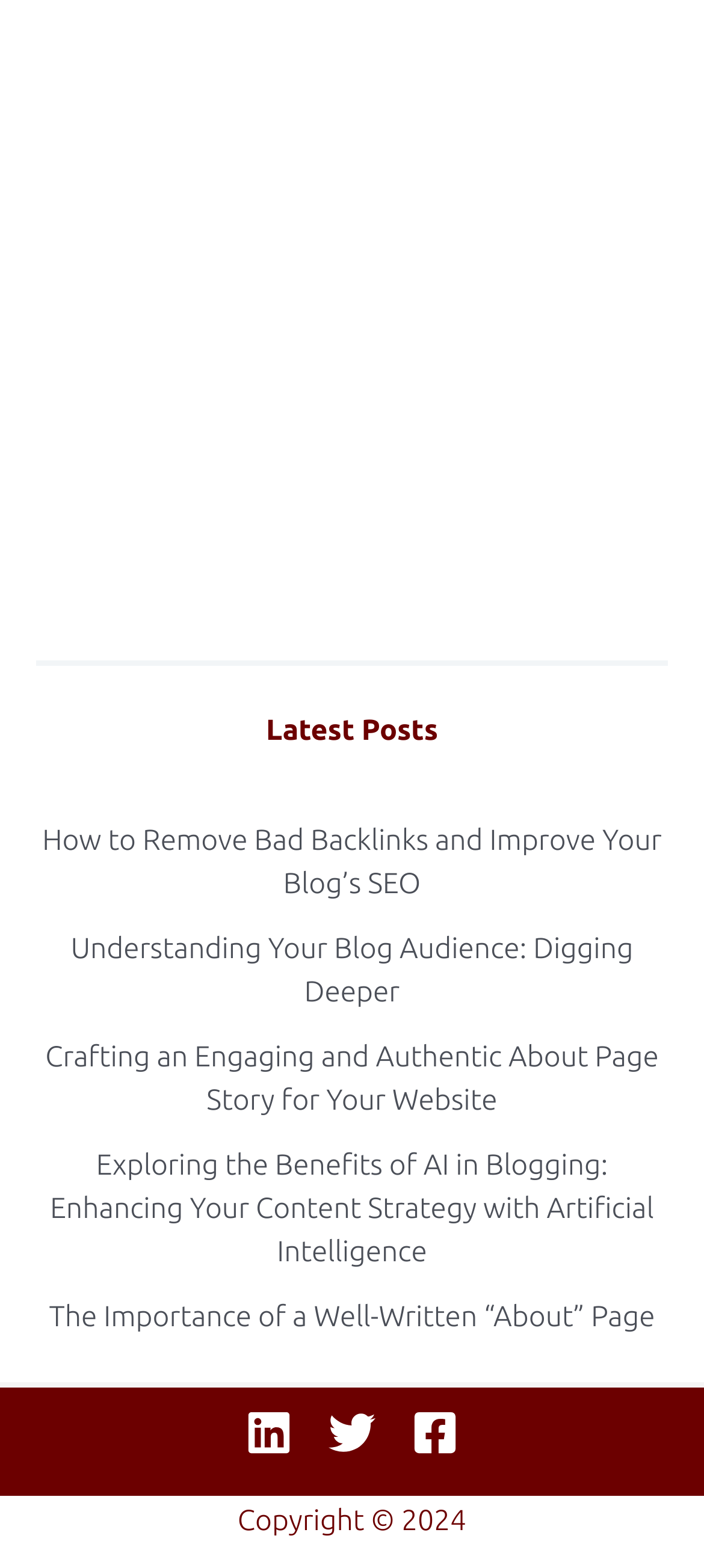Find the bounding box coordinates of the element to click in order to complete the given instruction: "Click on 'Twitter'."

[0.467, 0.899, 0.533, 0.929]